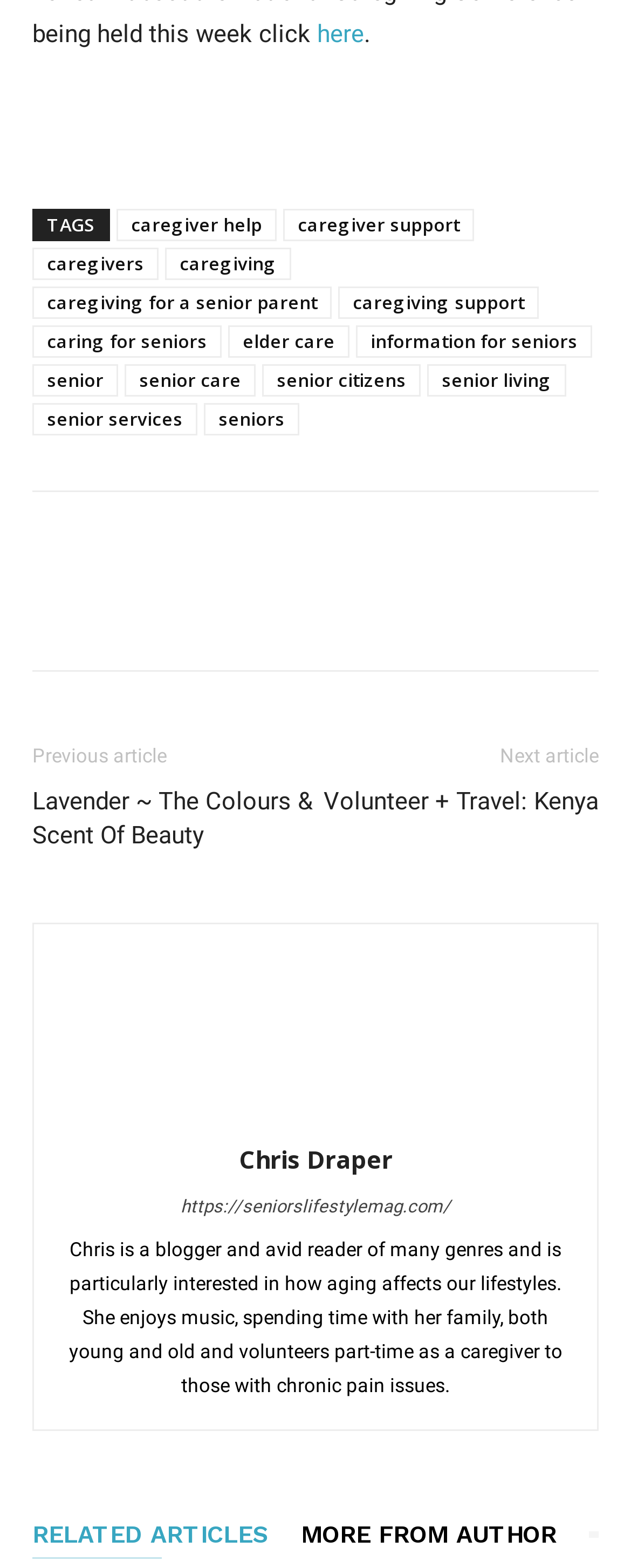Can you specify the bounding box coordinates for the region that should be clicked to fulfill this instruction: "go to the next article".

[0.792, 0.475, 0.949, 0.489]